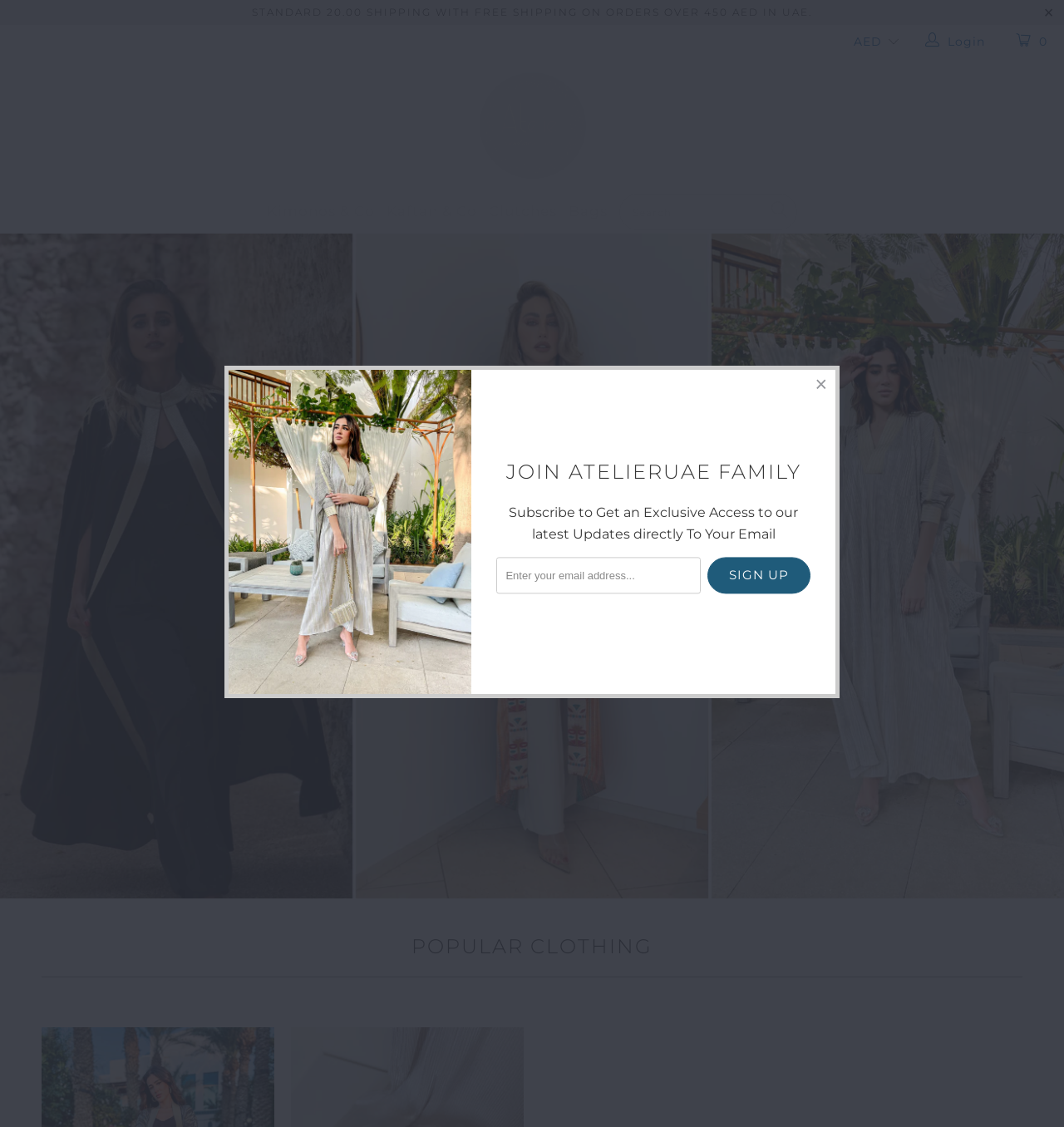Identify the bounding box coordinates of the area that should be clicked in order to complete the given instruction: "View popular clothing". The bounding box coordinates should be four float numbers between 0 and 1, i.e., [left, top, right, bottom].

[0.039, 0.827, 0.961, 0.853]